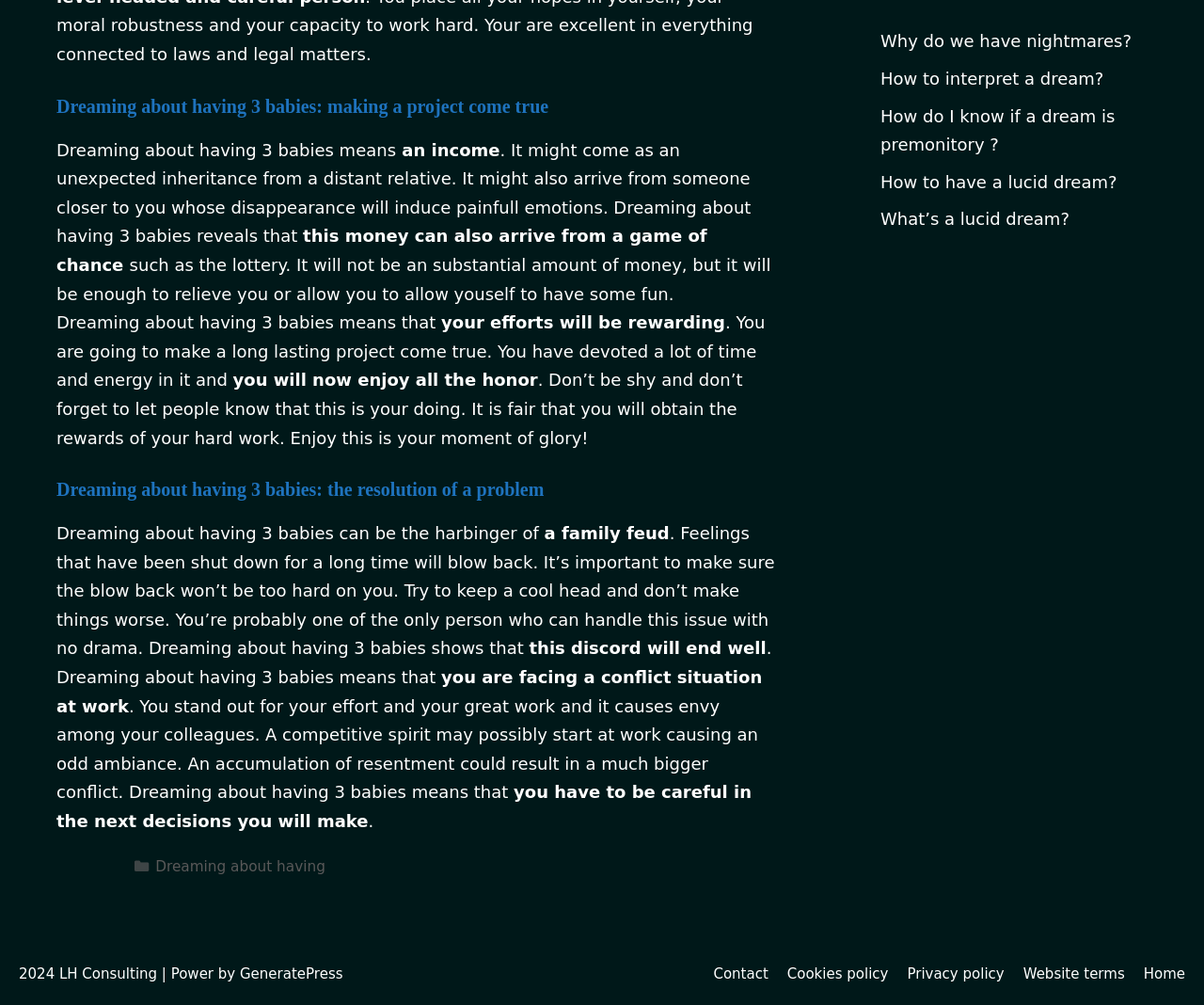Identify the bounding box coordinates of the section to be clicked to complete the task described by the following instruction: "Click on 'LH Consulting'". The coordinates should be four float numbers between 0 and 1, formatted as [left, top, right, bottom].

[0.049, 0.961, 0.131, 0.977]